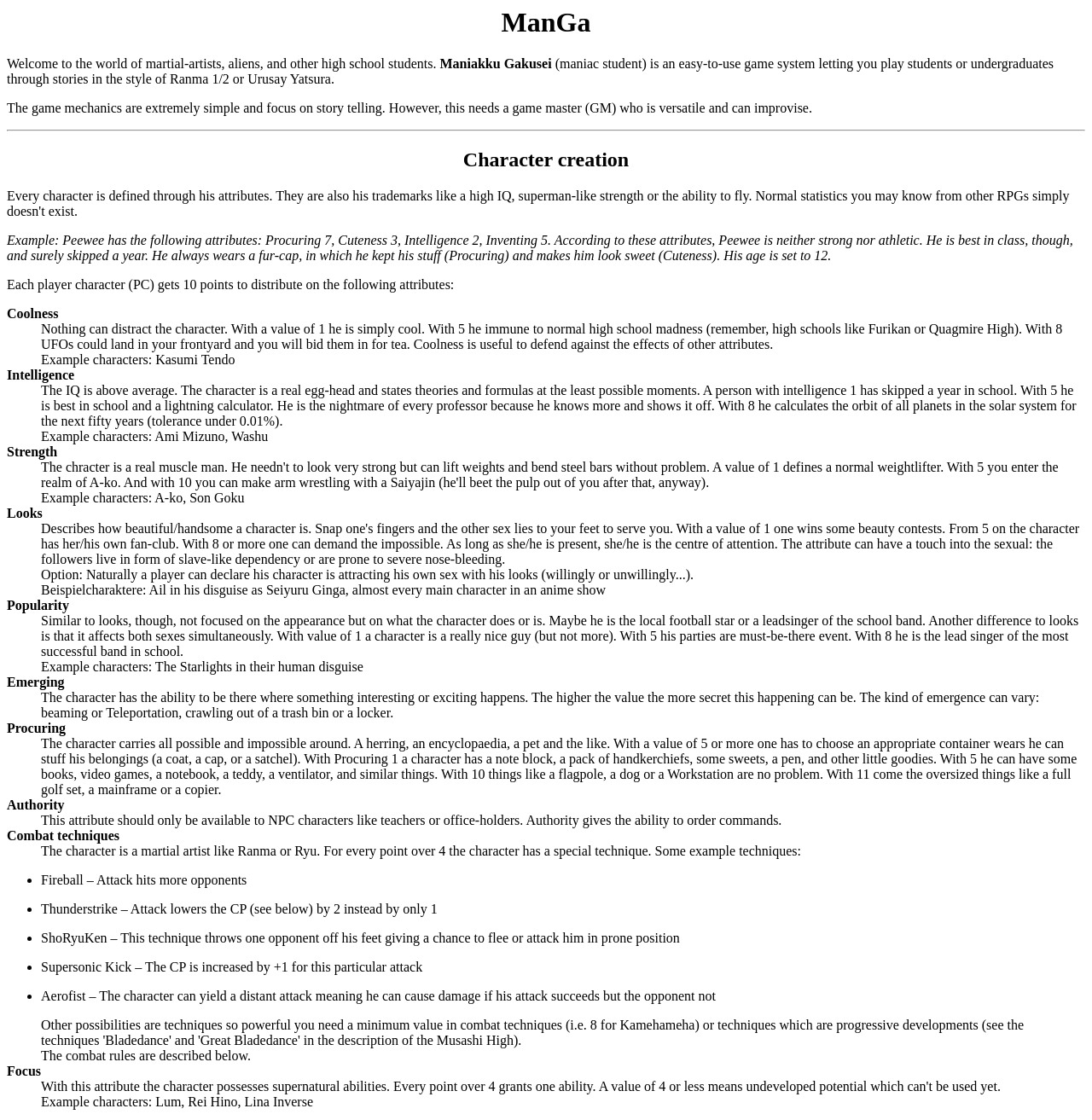From the details in the image, provide a thorough response to the question: What is the name of the game system?

The webpage is about a game system called Maniakku Gakusei, which is a Japanese term. The name is mentioned at the top of the webpage as the main heading.